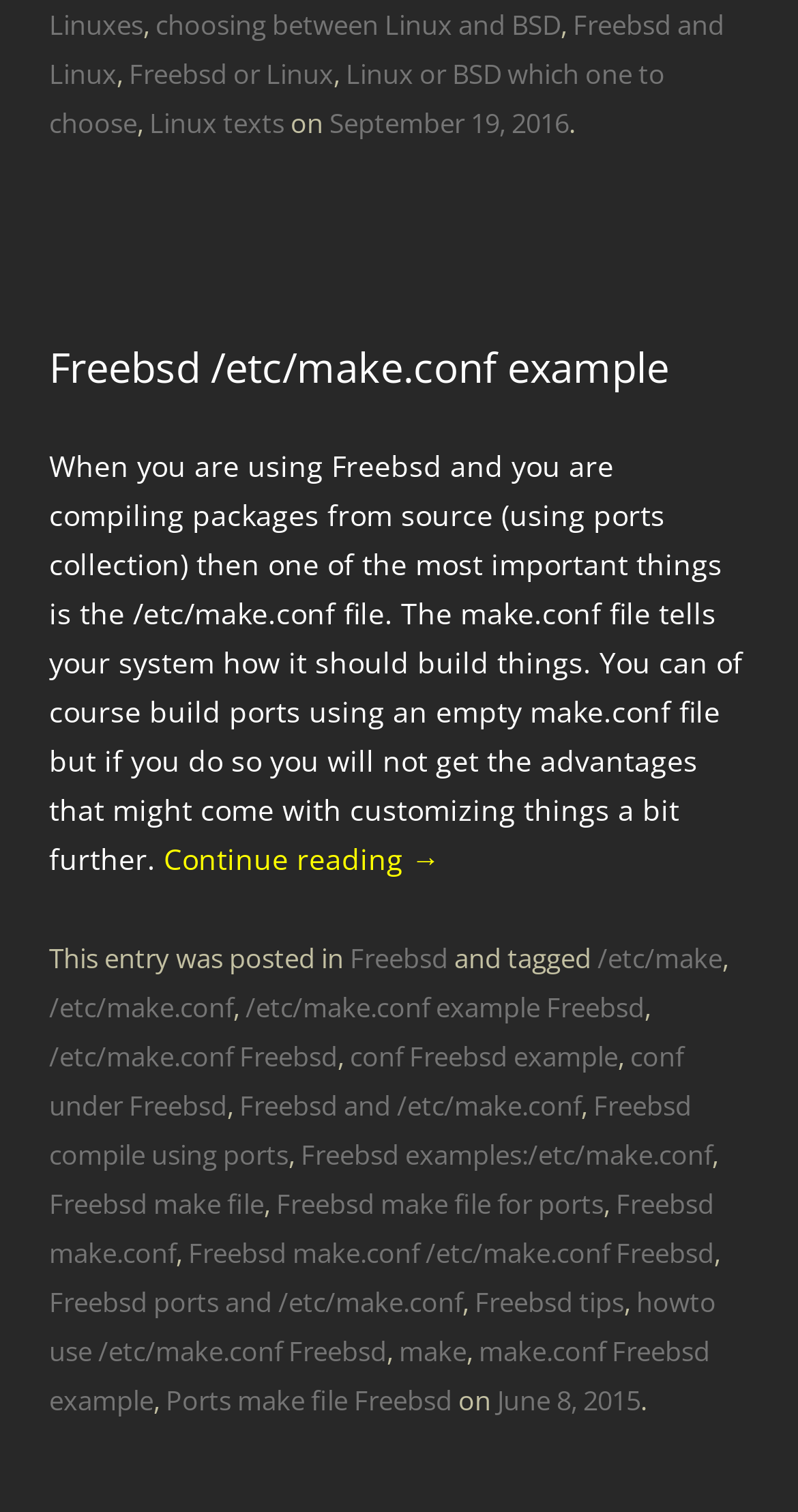Using floating point numbers between 0 and 1, provide the bounding box coordinates in the format (top-left x, top-left y, bottom-right x, bottom-right y). Locate the UI element described here: Freebsd make.conf

[0.062, 0.783, 0.895, 0.84]